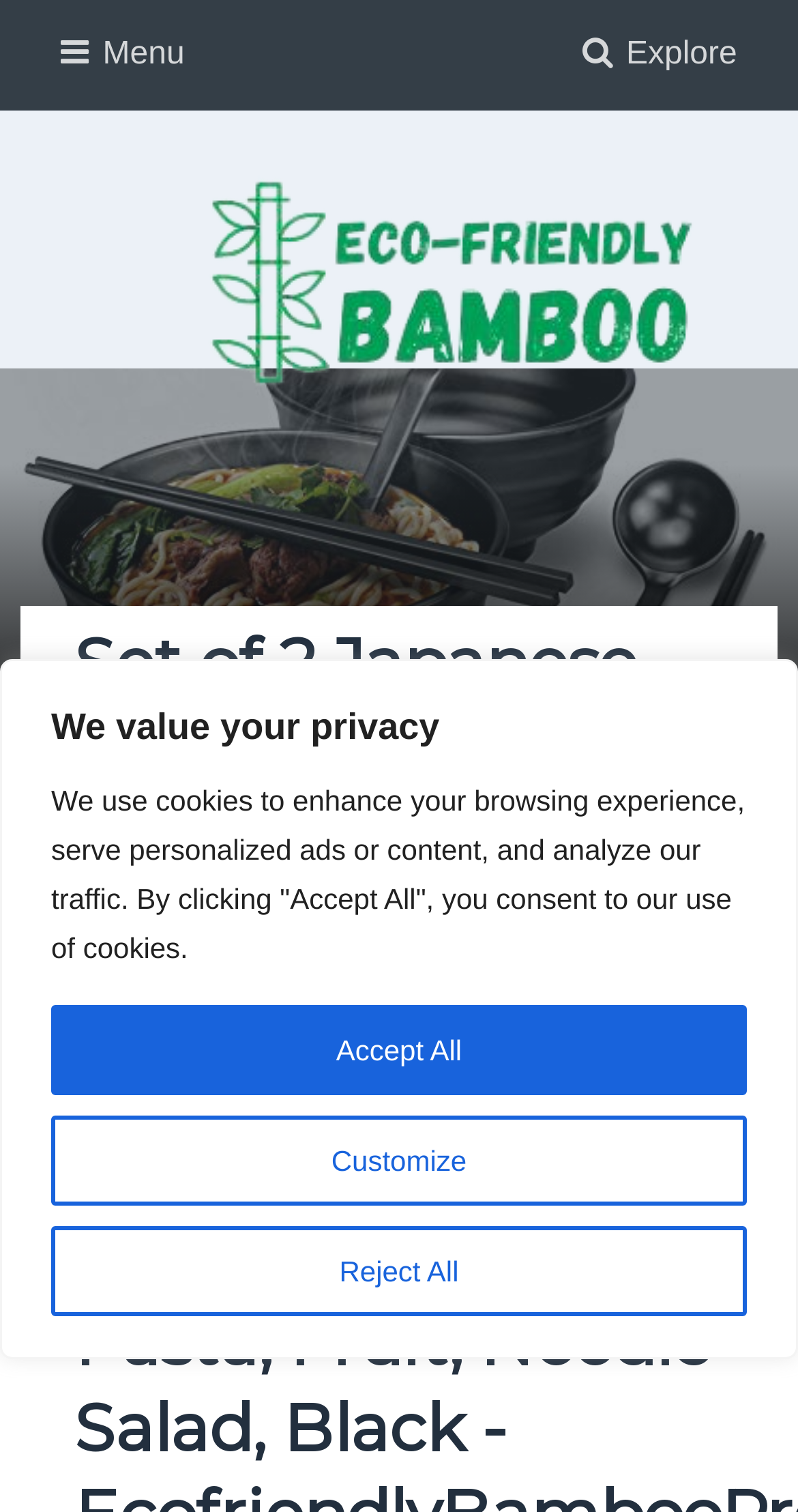Please provide a comprehensive response to the question below by analyzing the image: 
How many navigation menu items are there?

I found the navigation menu items by looking at the static text elements with the texts 'Explore' and 'Menu' which are located at the top of the webpage, indicating that there are two navigation menu items.